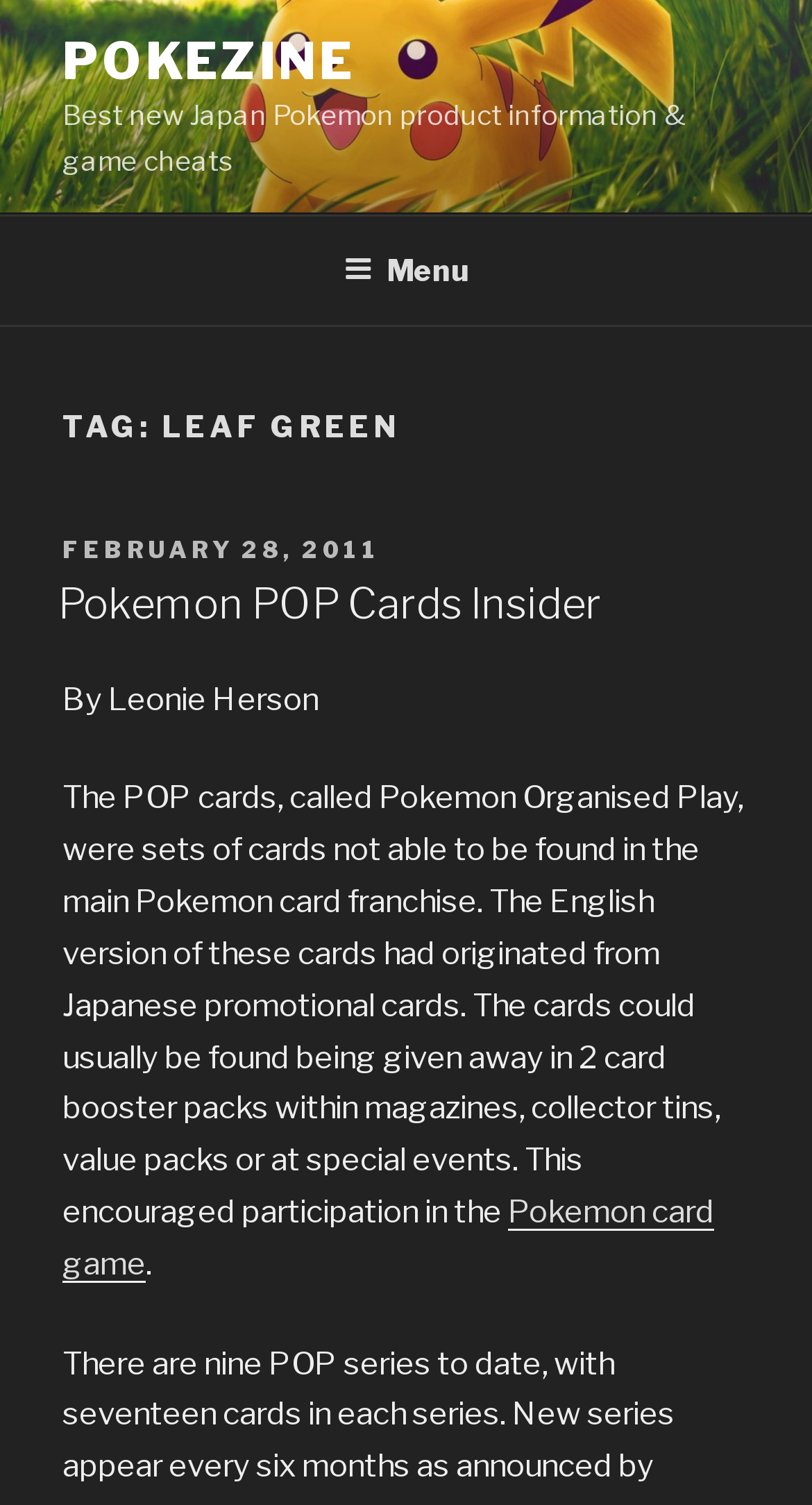Articulate a detailed summary of the webpage's content and design.

The webpage is about Pokezine, a website focused on Pokémon, specifically the Leaf Green version. At the top-left corner, there is a link to "Skip to content" and an image with the text "Pokezine". Next to the image, there is a link to "POKEZINE" and a brief description of the website, stating that it provides information on new Japan Pokémon products and game cheats.

Below this section, there is a navigation menu labeled "Top Menu" that spans the entire width of the page. Within this menu, there is a button to expand or collapse the menu.

The main content of the webpage is divided into sections. The first section has a heading "TAG: LEAF GREEN" and contains a subheading "POSTED ON" with a date "FEBRUARY 28, 2011". Below this, there is a heading "Pokemon POP Cards Insider" with a link to the same title. The article is written by Leonie Herson and discusses the Pokémon Organised Play (POP) cards, which were not part of the main Pokémon card franchise. The text explains that these cards originated from Japanese promotional cards and were often given away in magazines, collector tins, value packs, or at special events.

There is a link to "Pokemon card game" at the bottom of the article. Overall, the webpage has a simple layout with a focus on providing information about Pokémon, specifically the Leaf Green version and related products.